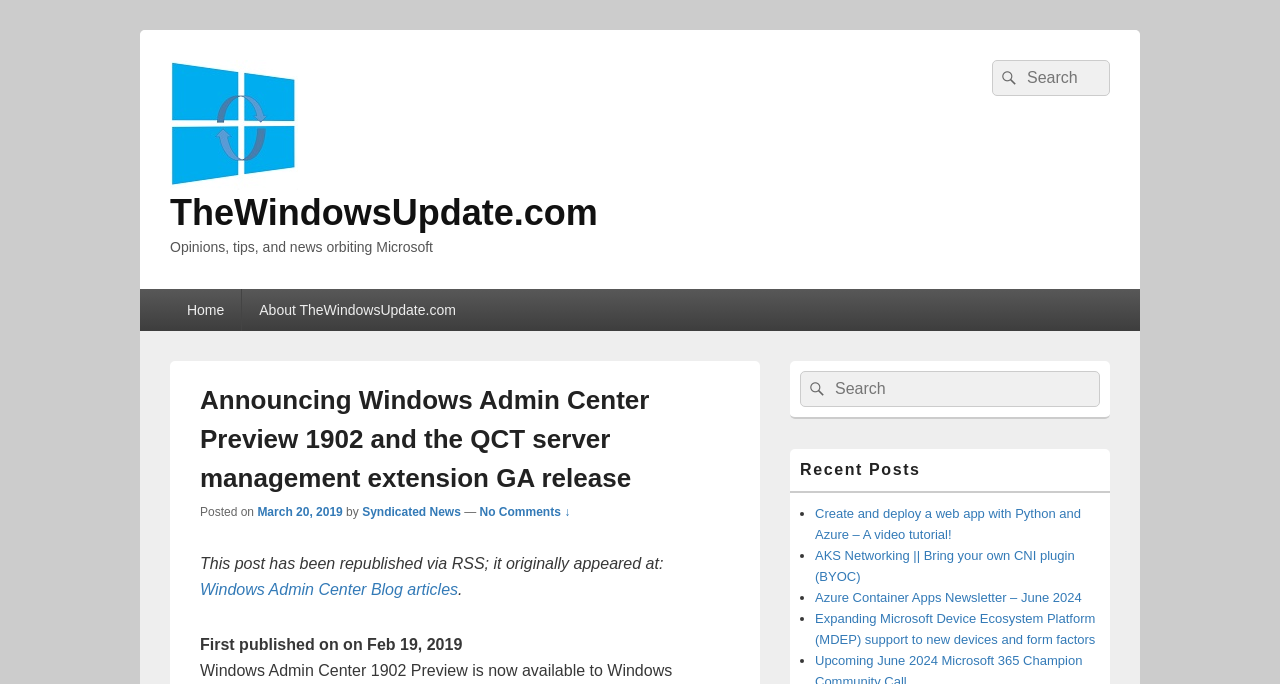Please provide a comprehensive response to the question below by analyzing the image: 
What is the purpose of the search box?

The search box is located in the top-right corner of the webpage, and it has a placeholder text 'Search for:' and a search button with a magnifying glass icon. This suggests that the purpose of the search box is to allow users to search for content on the website.